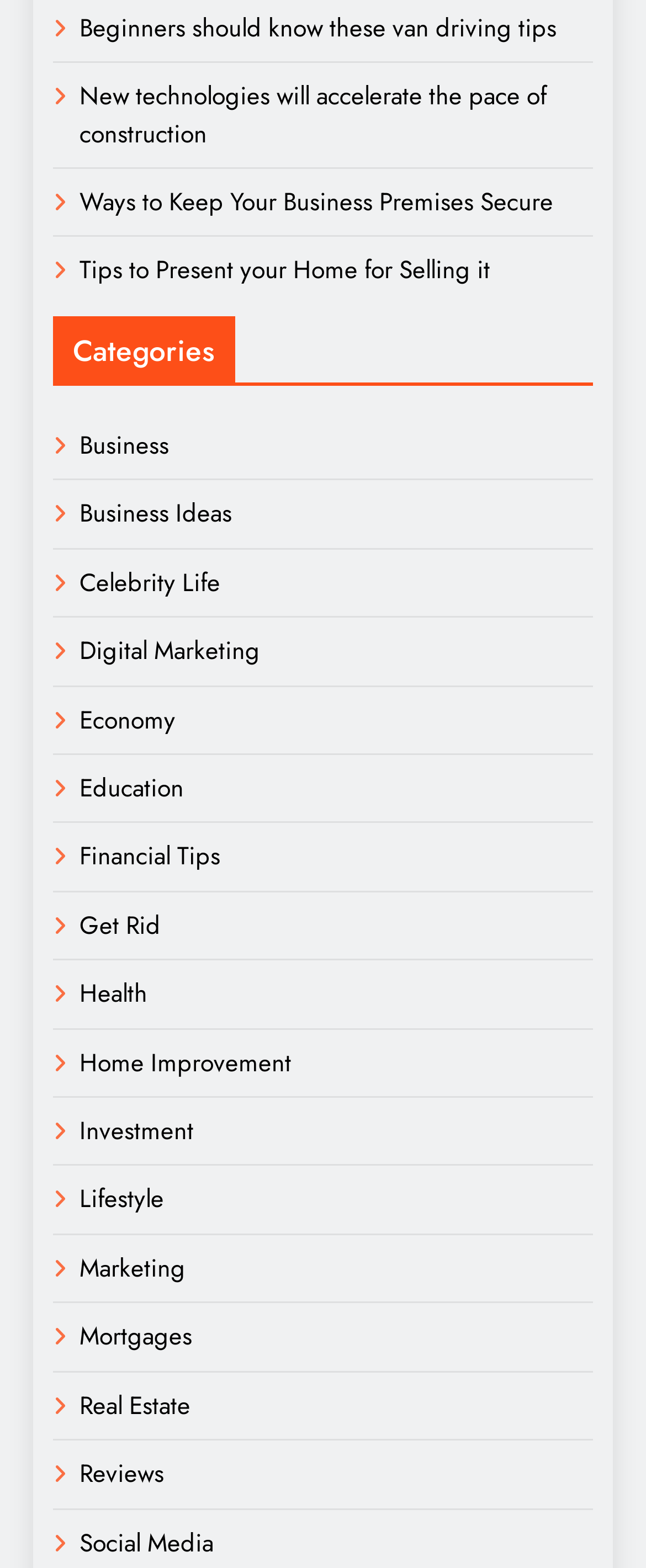Identify the bounding box coordinates of the area you need to click to perform the following instruction: "Discover Real Estate".

[0.123, 0.885, 0.295, 0.908]